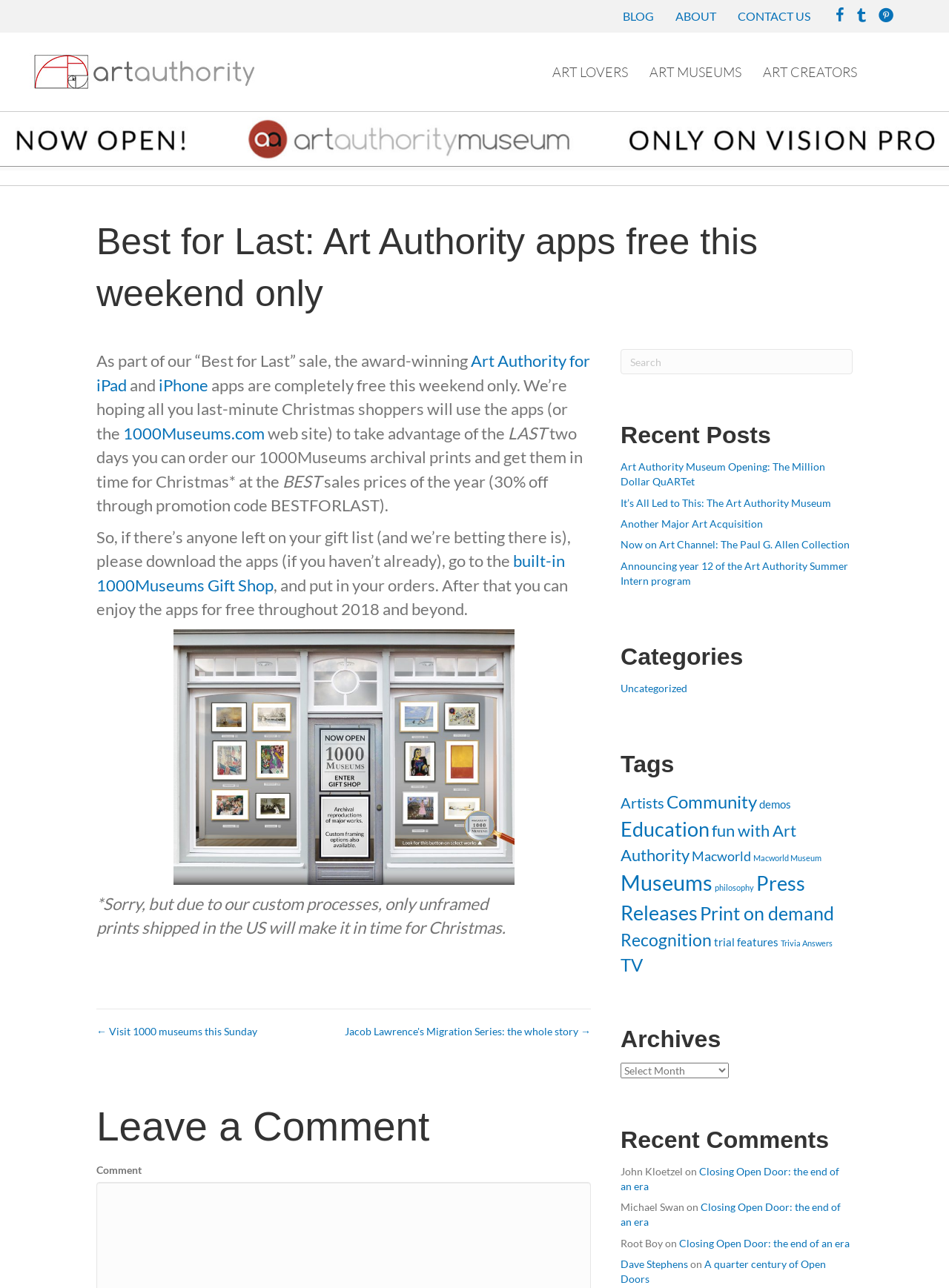What is the deadline for ordering prints to receive them in time for Christmas?
Please answer the question as detailed as possible based on the image.

The webpage mentions 'order our 1000Museums archival prints and get them in time for Christmas* at the BEST sales prices of the year', and the asterisk refers to a note that says 'Sorry, but due to our custom processes, only unframed prints shipped in the US will make it in time for Christmas', implying that the deadline for ordering prints to receive them in time for Christmas is this weekend.